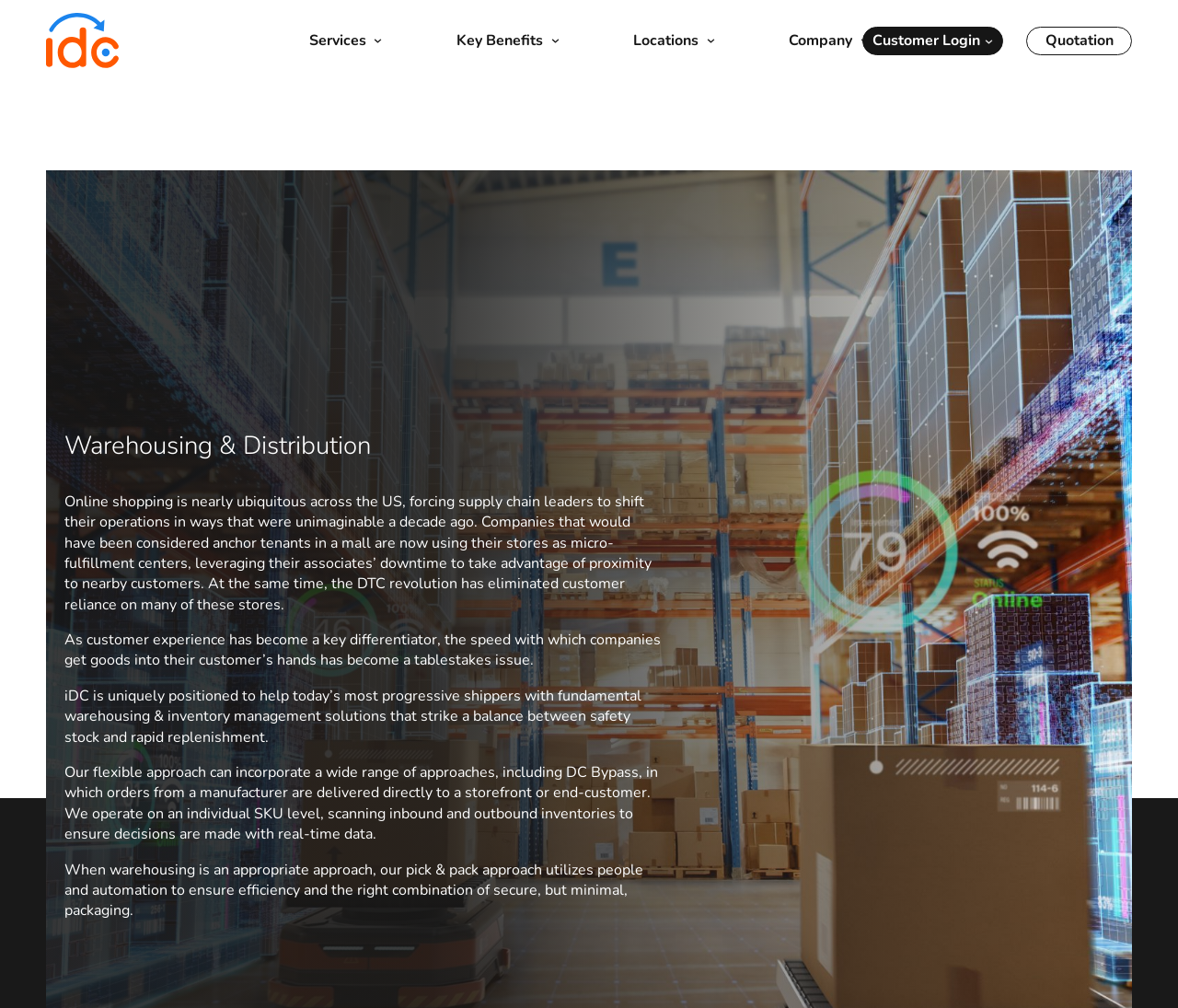Determine the bounding box coordinates of the UI element described below. Use the format (top-left x, top-left y, bottom-right x, bottom-right y) with floating point numbers between 0 and 1: Bonded Warehouses & Yards

[0.285, 0.115, 0.441, 0.16]